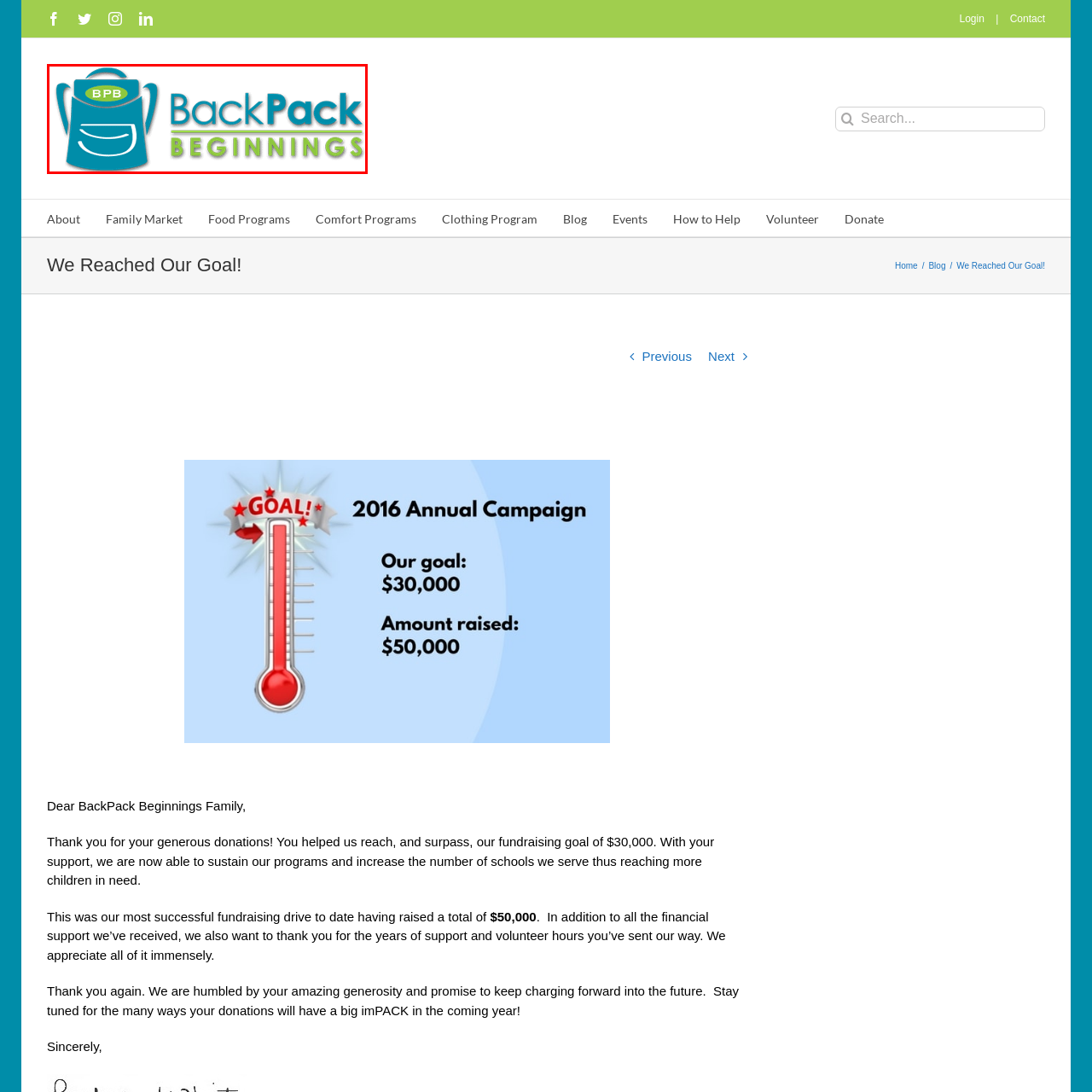Write a detailed description of the image enclosed in the red-bordered box.

The image features the vibrant logo of "BackPack Beginnings," an organization dedicated to providing support and resources to children in need. The logo prominently displays a stylized blue backpack, symbolizing the organization's mission to assist students and families. Above the backpack, the initials "BPB" are featured in bright green, while the words "BackPack Beginnings" are stylishly arranged next to the backpack illustration, with "BackPack" in a striking blue and "Beginnings" in a fresh green. This design encapsulates the organization's commitment to nurturing and empowering children through various programs and resources.